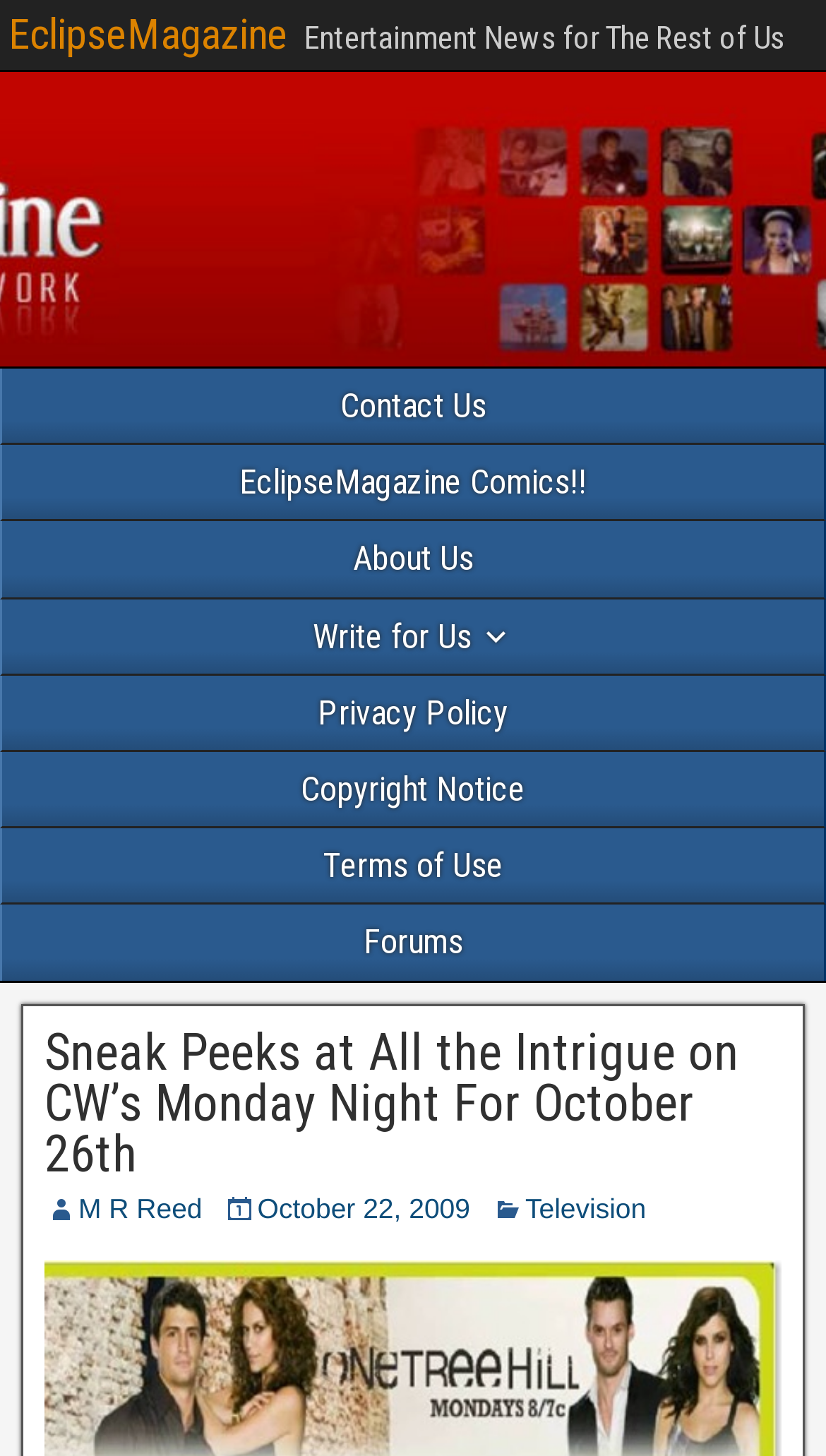Identify the bounding box for the element characterized by the following description: "M R Reed".

[0.095, 0.818, 0.245, 0.84]